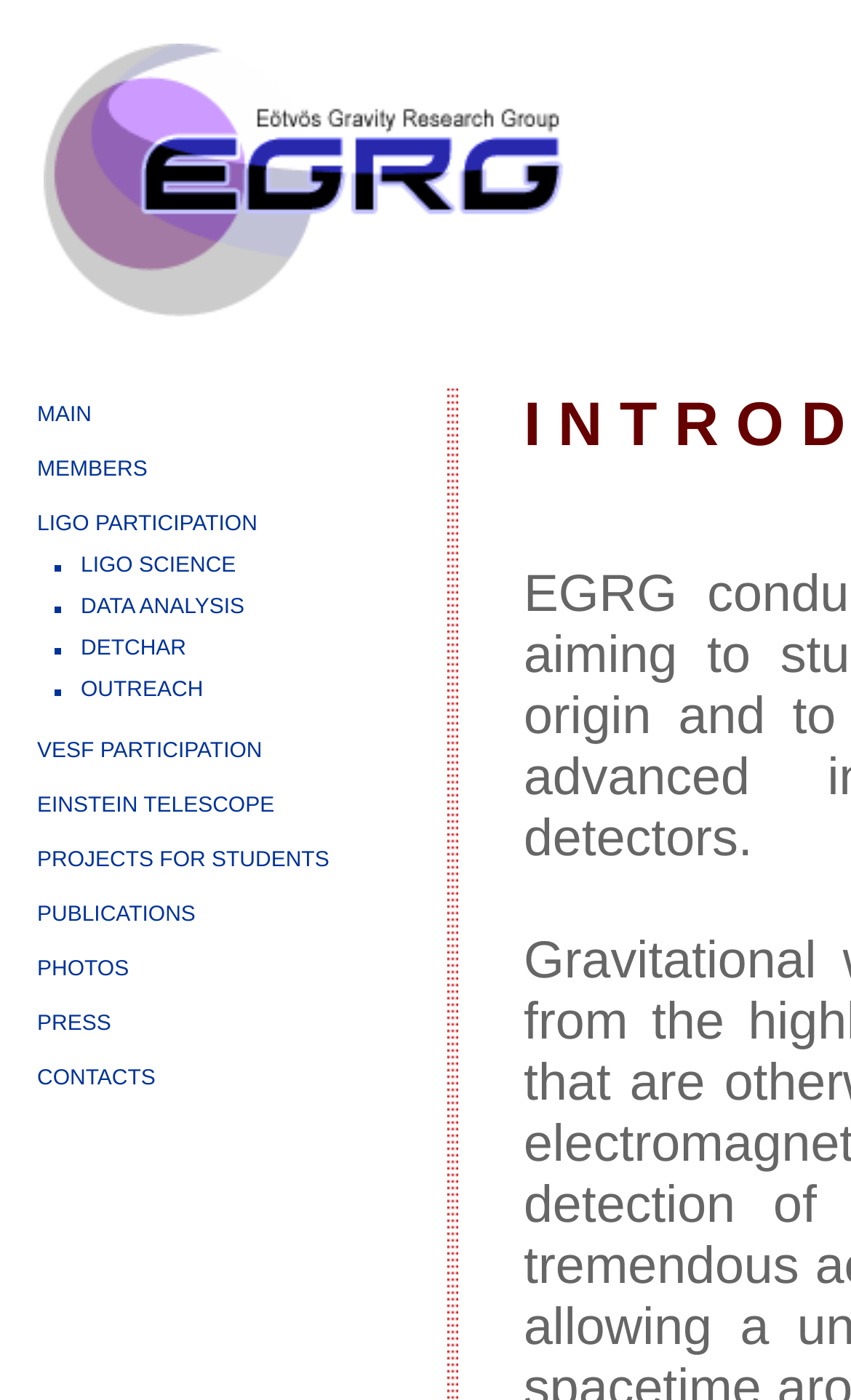Determine the bounding box for the described UI element: "DATA ANALYSIS".

[0.026, 0.419, 0.472, 0.449]